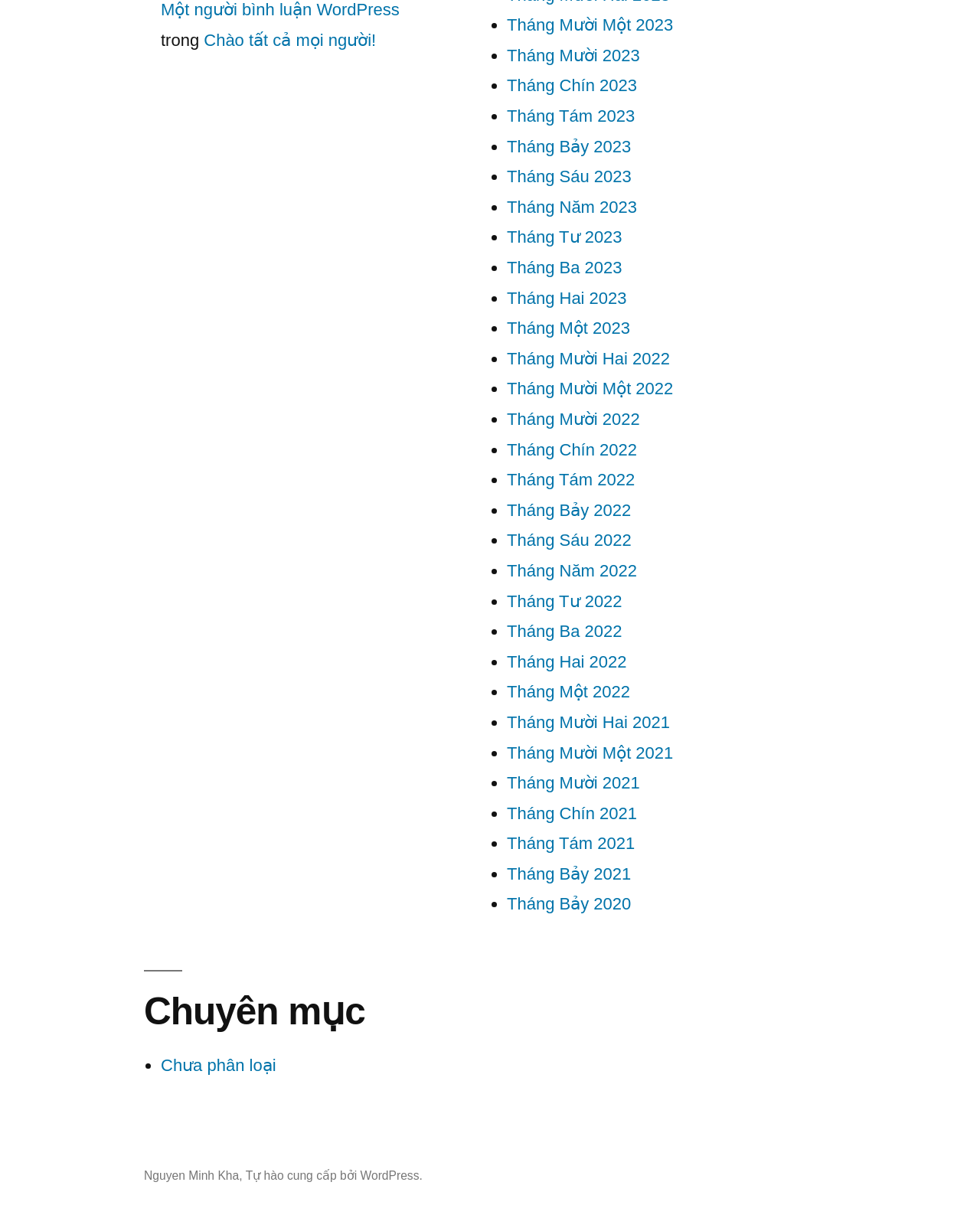Please pinpoint the bounding box coordinates for the region I should click to adhere to this instruction: "Click on 'Chưa phân loại'".

[0.164, 0.876, 0.282, 0.892]